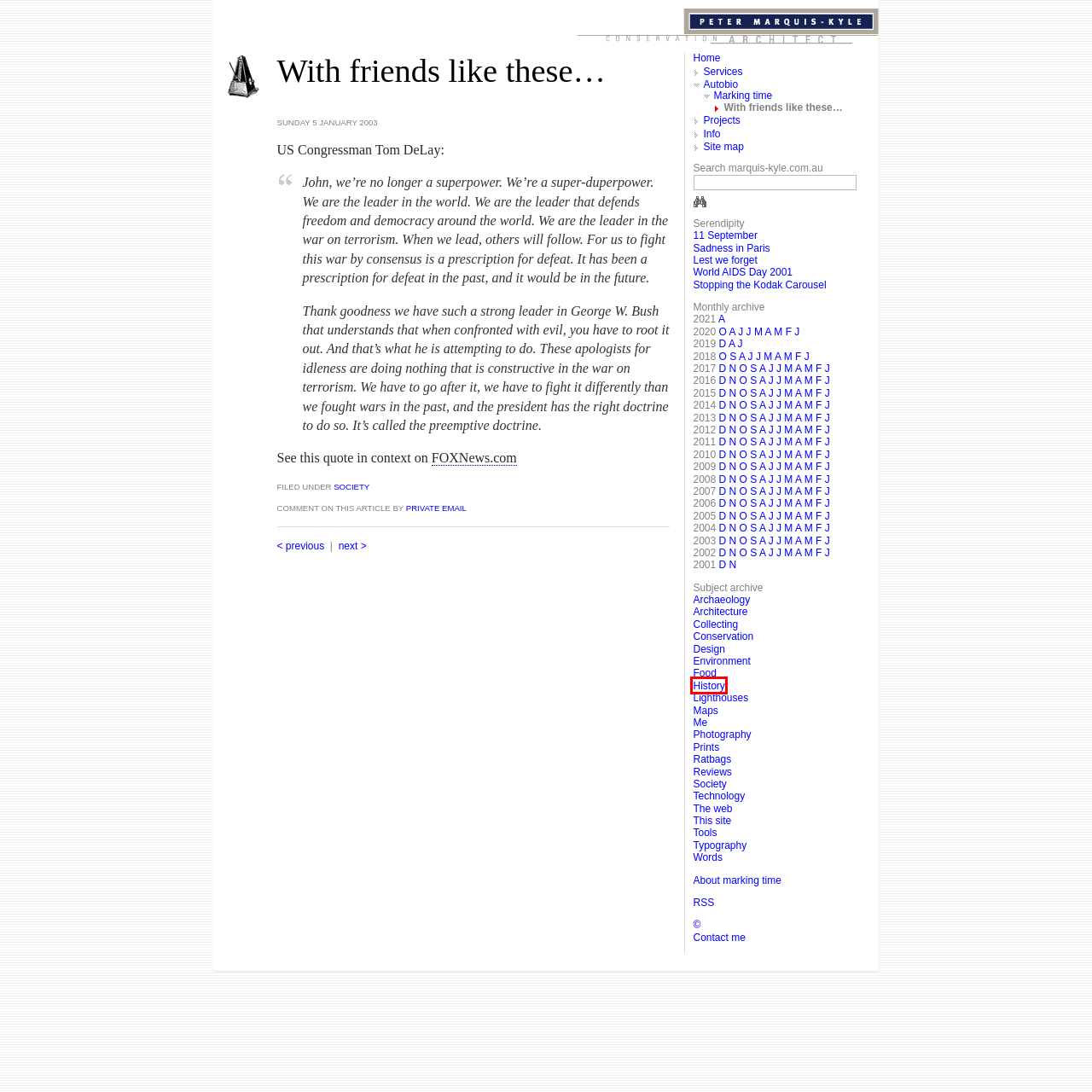You are presented with a screenshot of a webpage containing a red bounding box around a particular UI element. Select the best webpage description that matches the new webpage after clicking the element within the bounding box. Here are the candidates:
A. Marking time on Reviews  <  Autobio  <  Peter Marquis-Kyle
B. Marking time on The web  <  Autobio  <  Peter Marquis-Kyle
C. Marking time on Ratbags  <  Autobio  <  Peter Marquis-Kyle
D. Marking time on Words  <  Autobio  <  Peter Marquis-Kyle
E. Marking time on Technology  <  Autobio  <  Peter Marquis-Kyle
F. Marking time on History  <  Autobio  <  Peter Marquis-Kyle
G. Marking time on Lighthouses  <  Autobio  <  Peter Marquis-Kyle
H. Sadness in Paris  <  Marking time  <  Autobio  <  Peter Marquis-Kyle

F